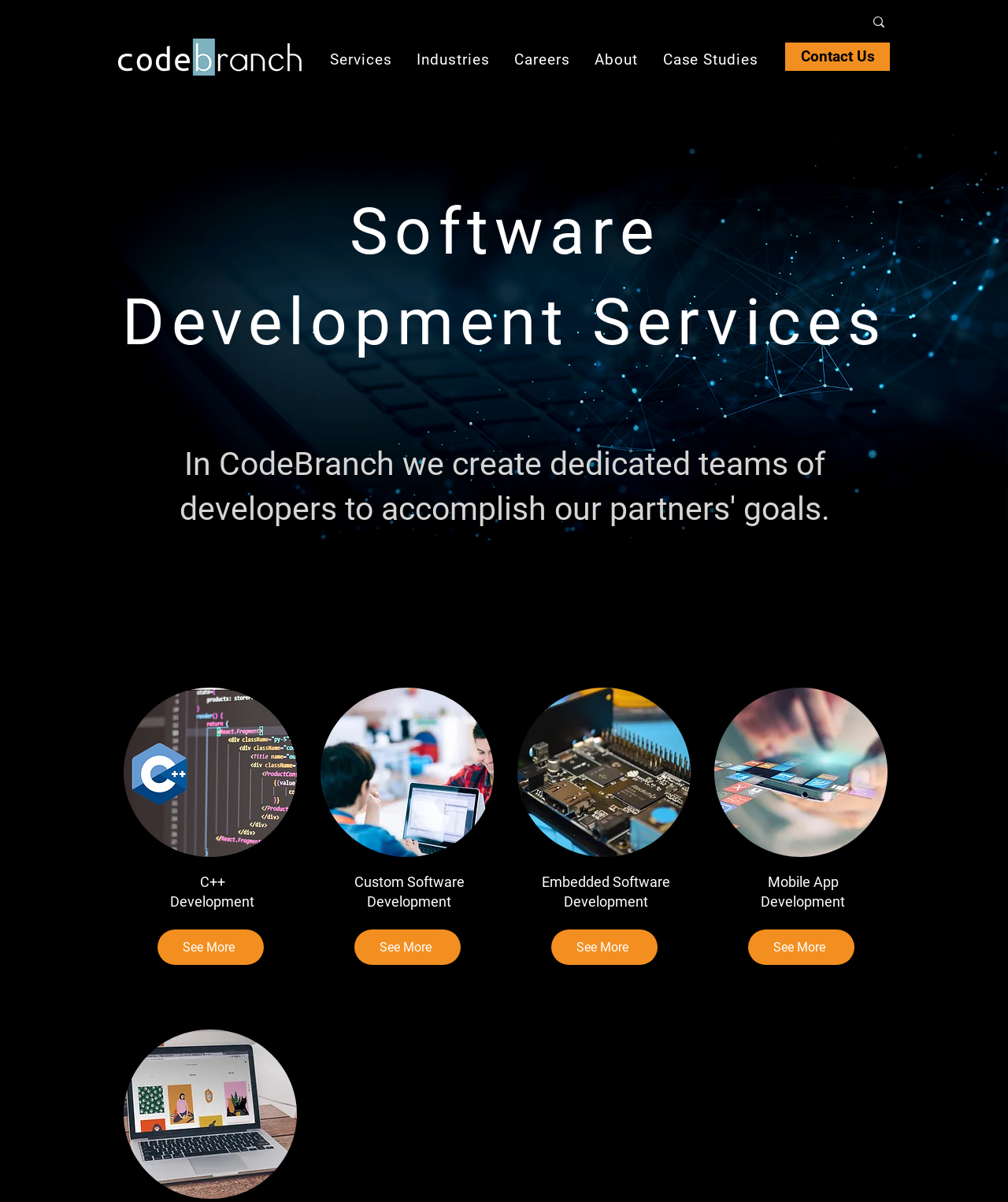How many images are there in the services section?
Using the image provided, answer with just one word or phrase.

5